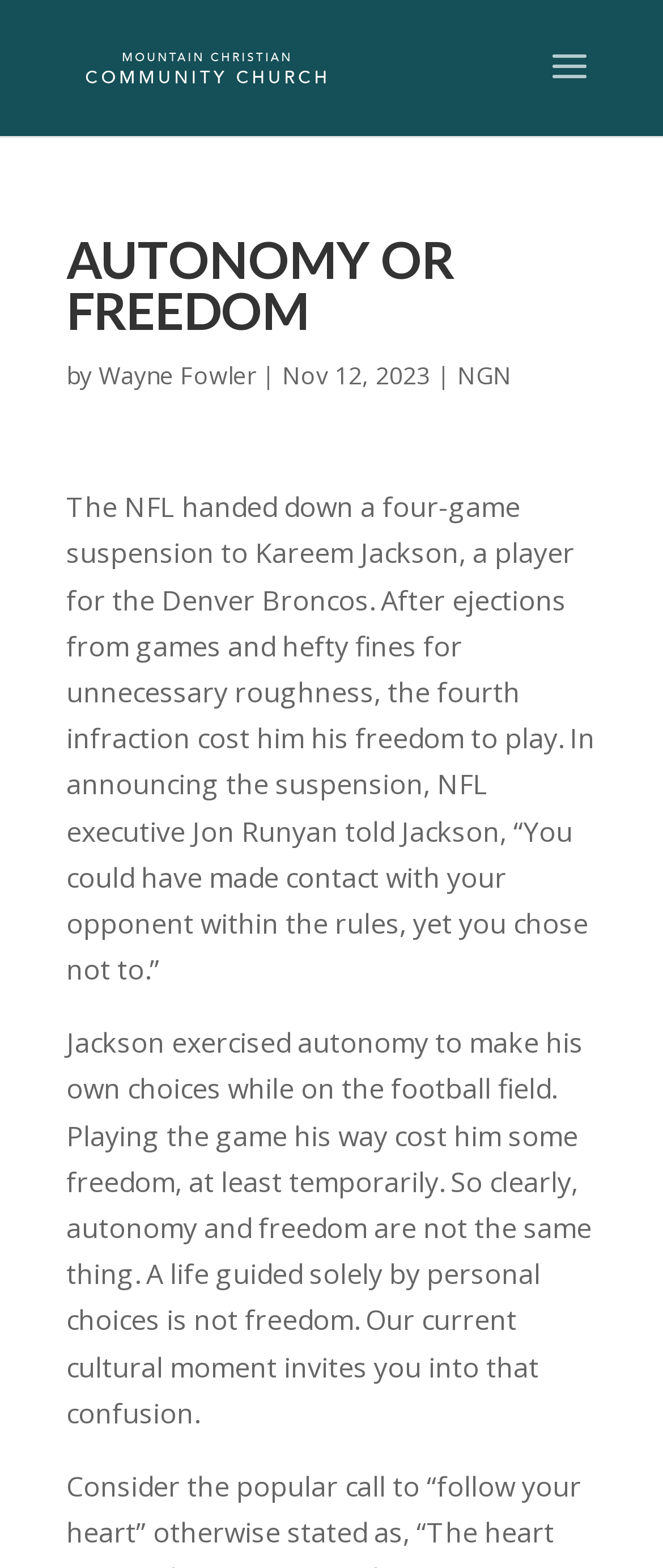Answer in one word or a short phrase: 
What is the name of the NFL executive?

Jon Runyan